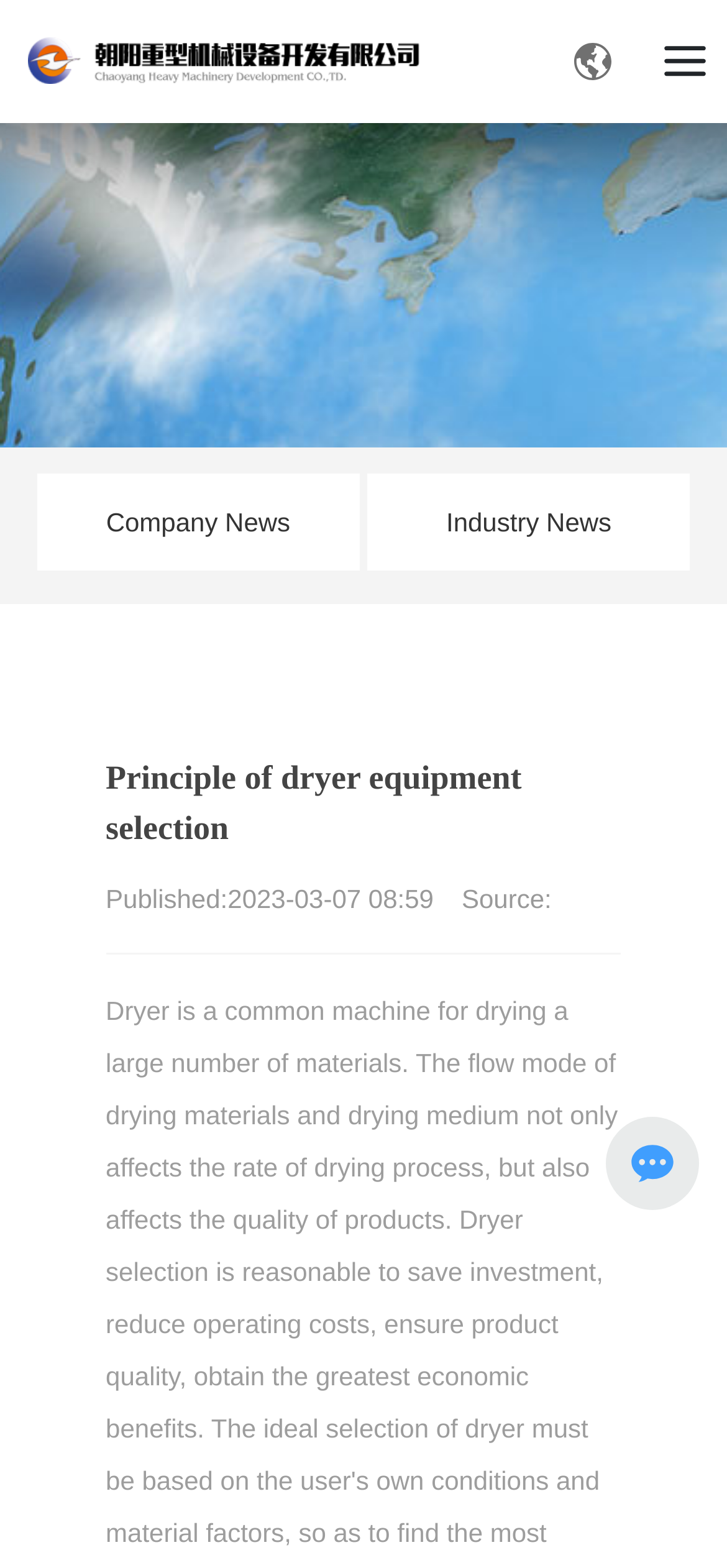Please determine the bounding box of the UI element that matches this description: alt="朝阳重型机械设备开发有限公司" title="朝阳重型机械设备开发有限公司". The coordinates should be given as (top-left x, top-left y, bottom-right x, bottom-right y), with all values between 0 and 1.

[0.038, 0.024, 0.577, 0.053]